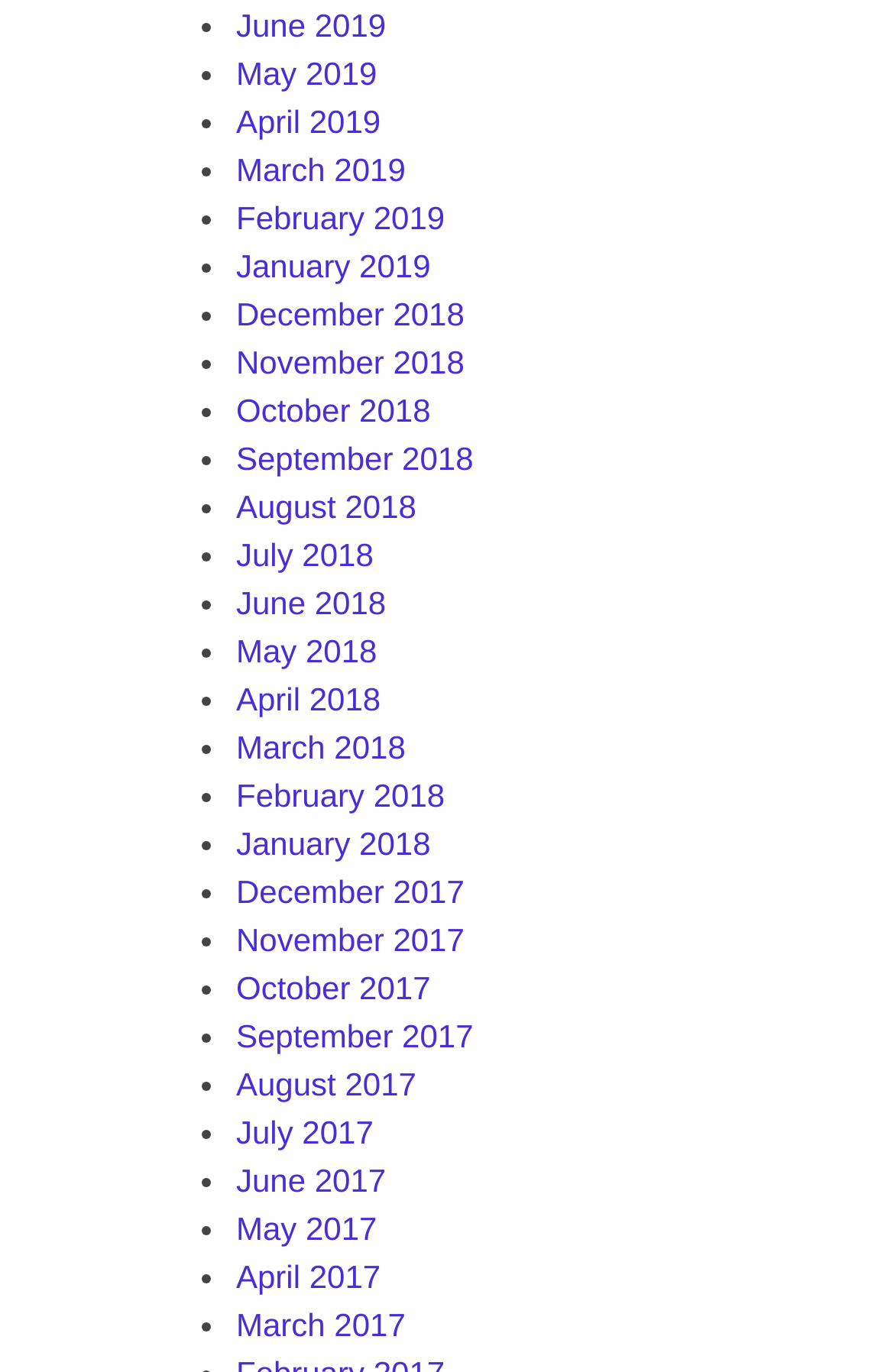Identify the bounding box coordinates of the part that should be clicked to carry out this instruction: "View international forum on Xinjiang".

None